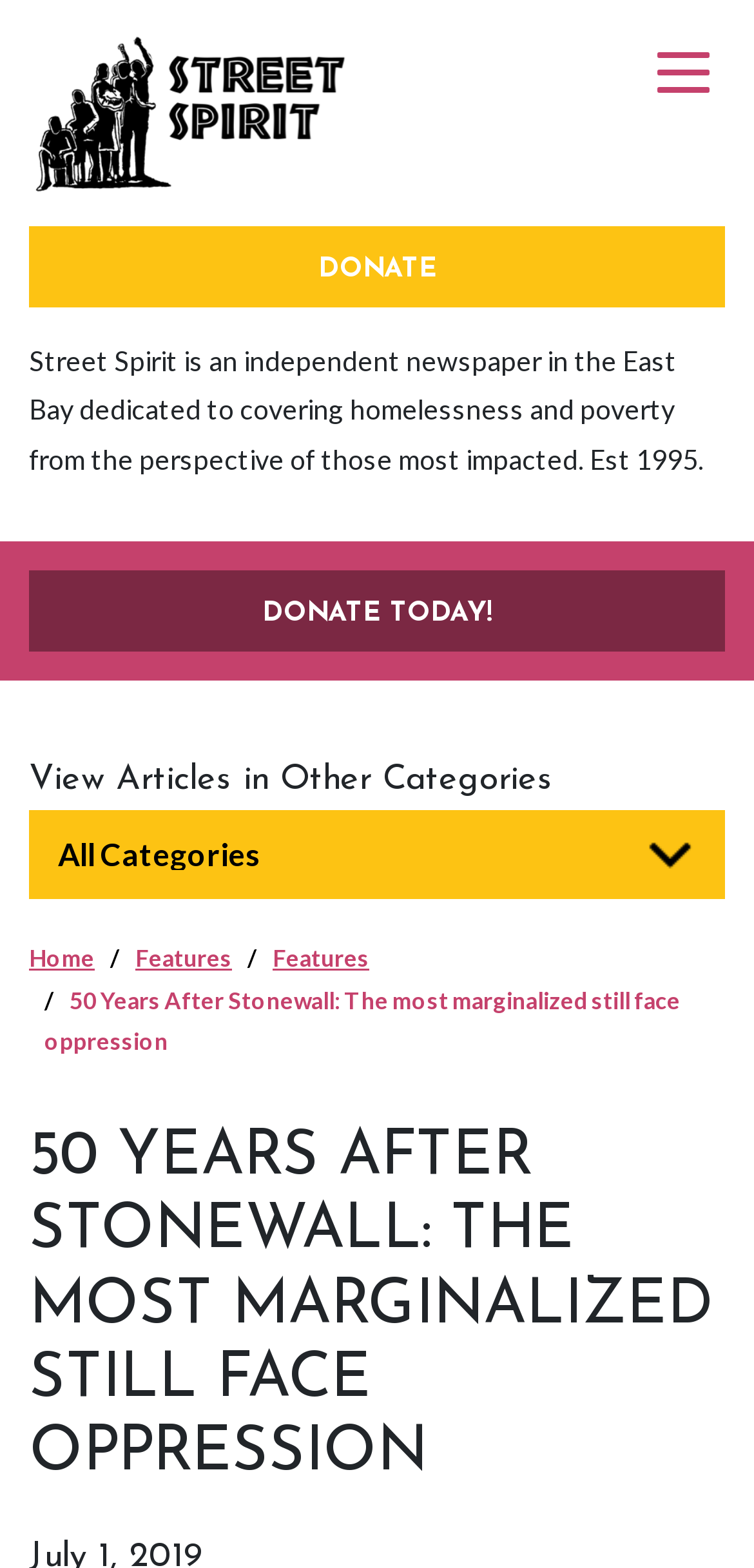From the webpage screenshot, identify the region described by Donate today!. Provide the bounding box coordinates as (top-left x, top-left y, bottom-right x, bottom-right y), with each value being a floating point number between 0 and 1.

[0.038, 0.363, 0.962, 0.415]